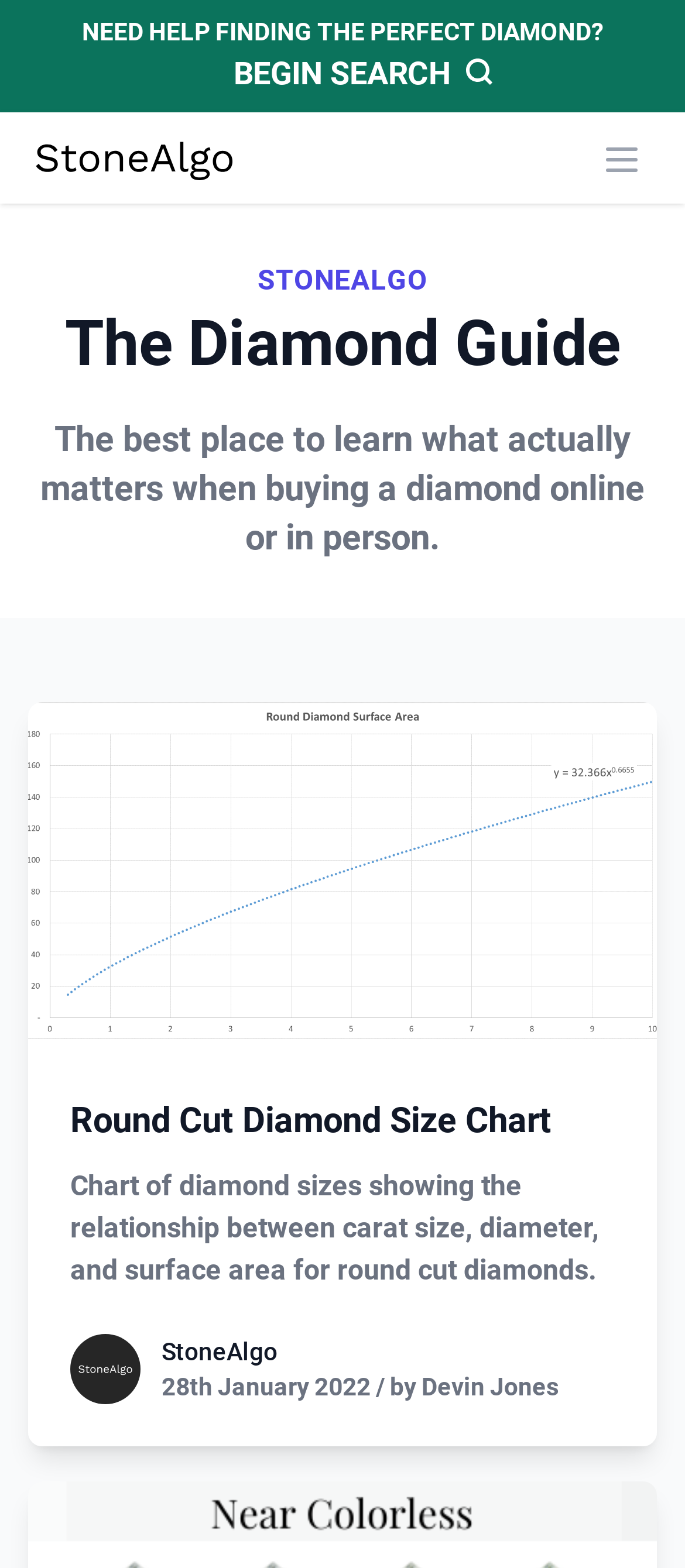What is the purpose of the 'BEGIN SEARCH' button?
Please answer the question as detailed as possible based on the image.

The 'BEGIN SEARCH' button is a call-to-action element that is placed next to the text 'NEED HELP FINDING THE PERFECT DIAMOND?' which suggests that clicking this button will help the user find the perfect diamond.